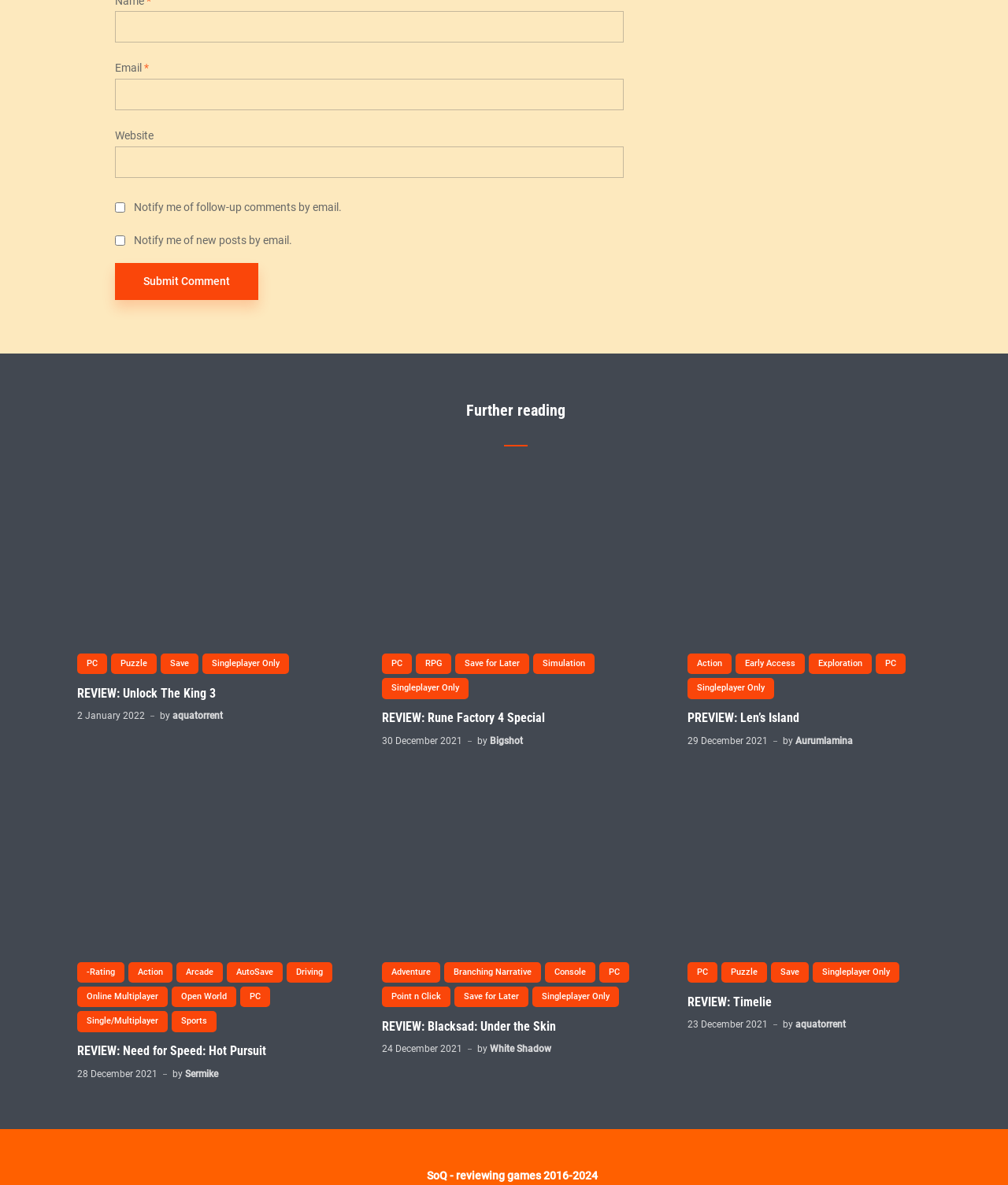Determine the bounding box coordinates of the area to click in order to meet this instruction: "Enter your name".

[0.114, 0.01, 0.619, 0.036]